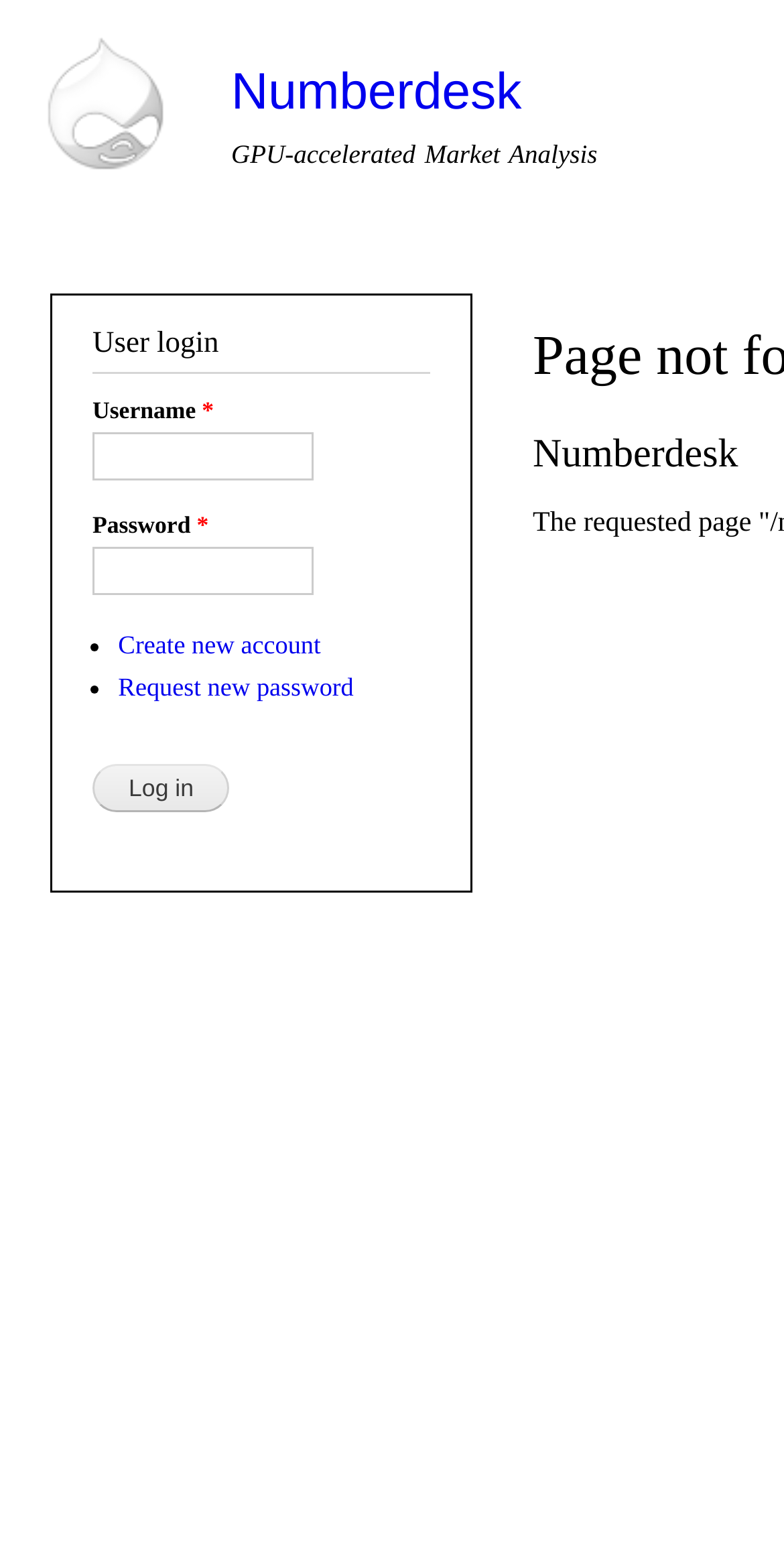Offer a comprehensive description of the webpage’s content and structure.

The webpage is a login page for Numberdesk, with a "Page not found" title. At the top left, there is a link to the "Home" page, accompanied by a small "Home" icon. To the right of the "Home" link, the text "Numberdesk" is displayed, followed by a brief description "GPU-accelerated Market Analysis".

Below the top navigation, a heading "User login" is centered on the page. Underneath, there are two input fields for "Username" and "Password", each with a required asterisk symbol and a brief description "This field is required." The input fields are positioned side by side, with the "Username" field on the left and the "Password" field on the right.

Below the input fields, there are two links, "Create new account" and "Request new password", separated by bullet points. These links are positioned in the center of the page.

A "Log in" button is located at the bottom center of the page. At the very bottom of the page, there is a footer section with the text "Powered by" followed by a link to "Drupal".